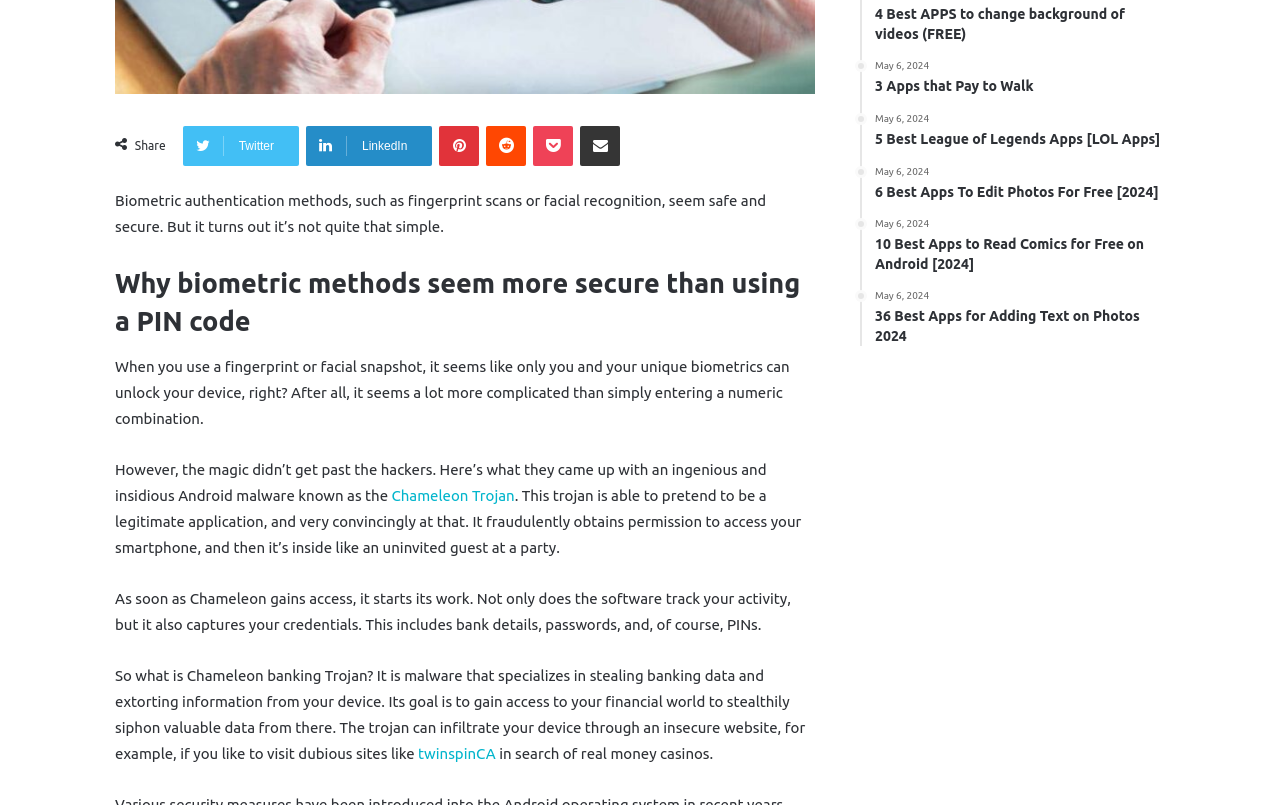Extract the bounding box coordinates for the UI element described by the text: "Chameleon Trojan". The coordinates should be in the form of [left, top, right, bottom] with values between 0 and 1.

[0.306, 0.605, 0.402, 0.626]